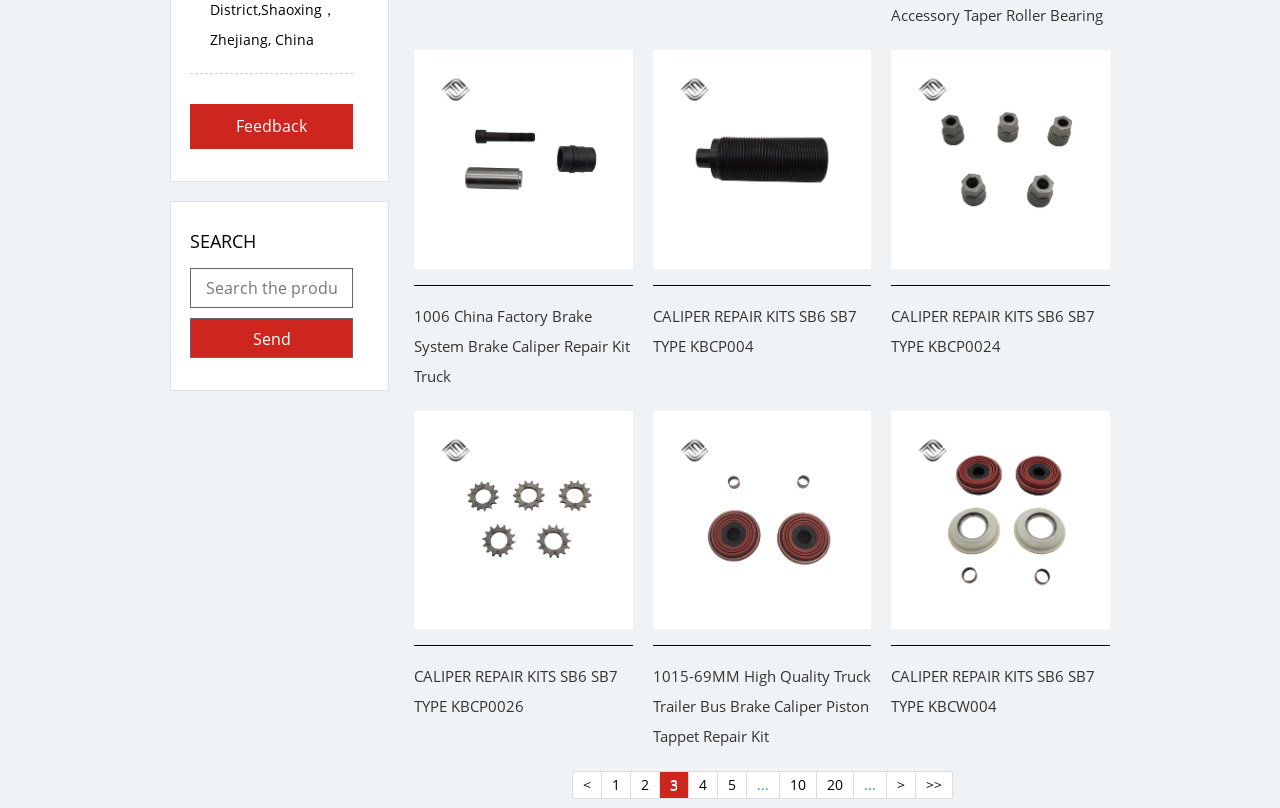Please determine the bounding box coordinates of the element's region to click in order to carry out the following instruction: "search for a product". The coordinates should be four float numbers between 0 and 1, i.e., [left, top, right, bottom].

[0.148, 0.332, 0.276, 0.381]